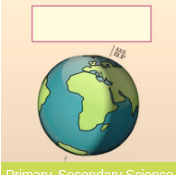Provide a comprehensive description of the image.

The image features a stylized illustration of the Earth, highlighting the continents and oceans in vibrant colors. Positioned centrally, the globe represents a key theme in educational contexts related to geography and science. Above the globe, there is an empty rectangular space, likely intended for a title or a lesson identifier. The lower part of the image includes the text "Primary: Secondary Science," indicating that this resource is designed for educational purposes targeting both primary and secondary students. The overall design is approachable and visually engaging, making it suitable for instructional materials focused on science curriculum topics.